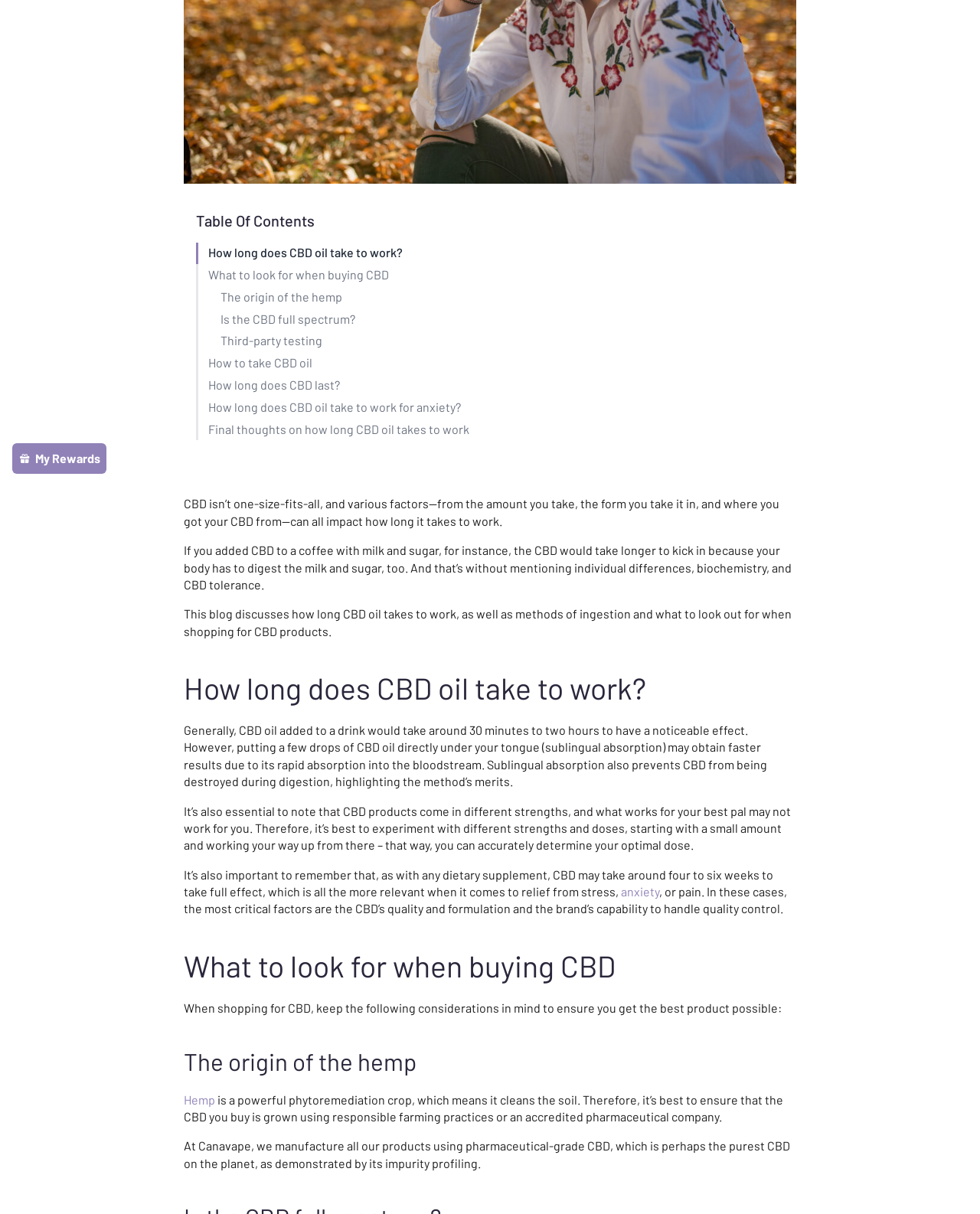Given the element description, predict the bounding box coordinates in the format (top-left x, top-left y, bottom-right x, bottom-right y), using floating point numbers between 0 and 1: Is the CBD full spectrum?

[0.225, 0.256, 0.362, 0.268]